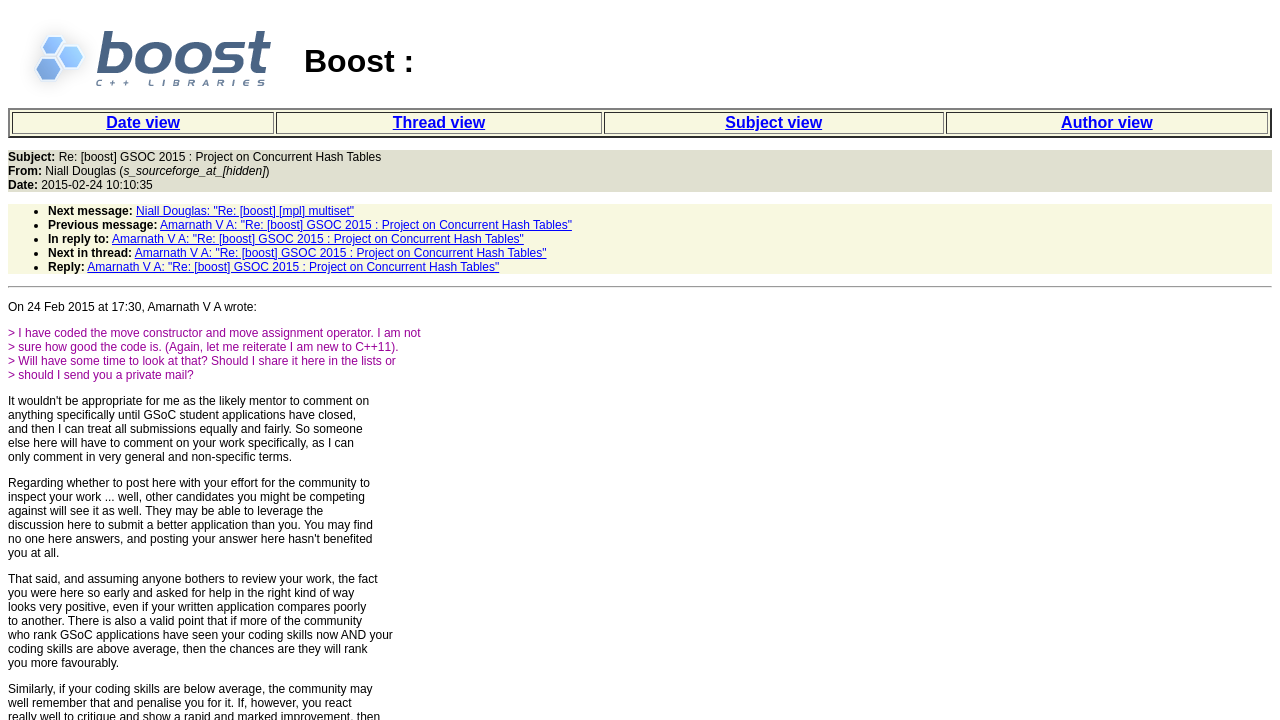Please determine the bounding box coordinates of the element's region to click for the following instruction: "Click the 'Date view' link".

[0.009, 0.156, 0.214, 0.186]